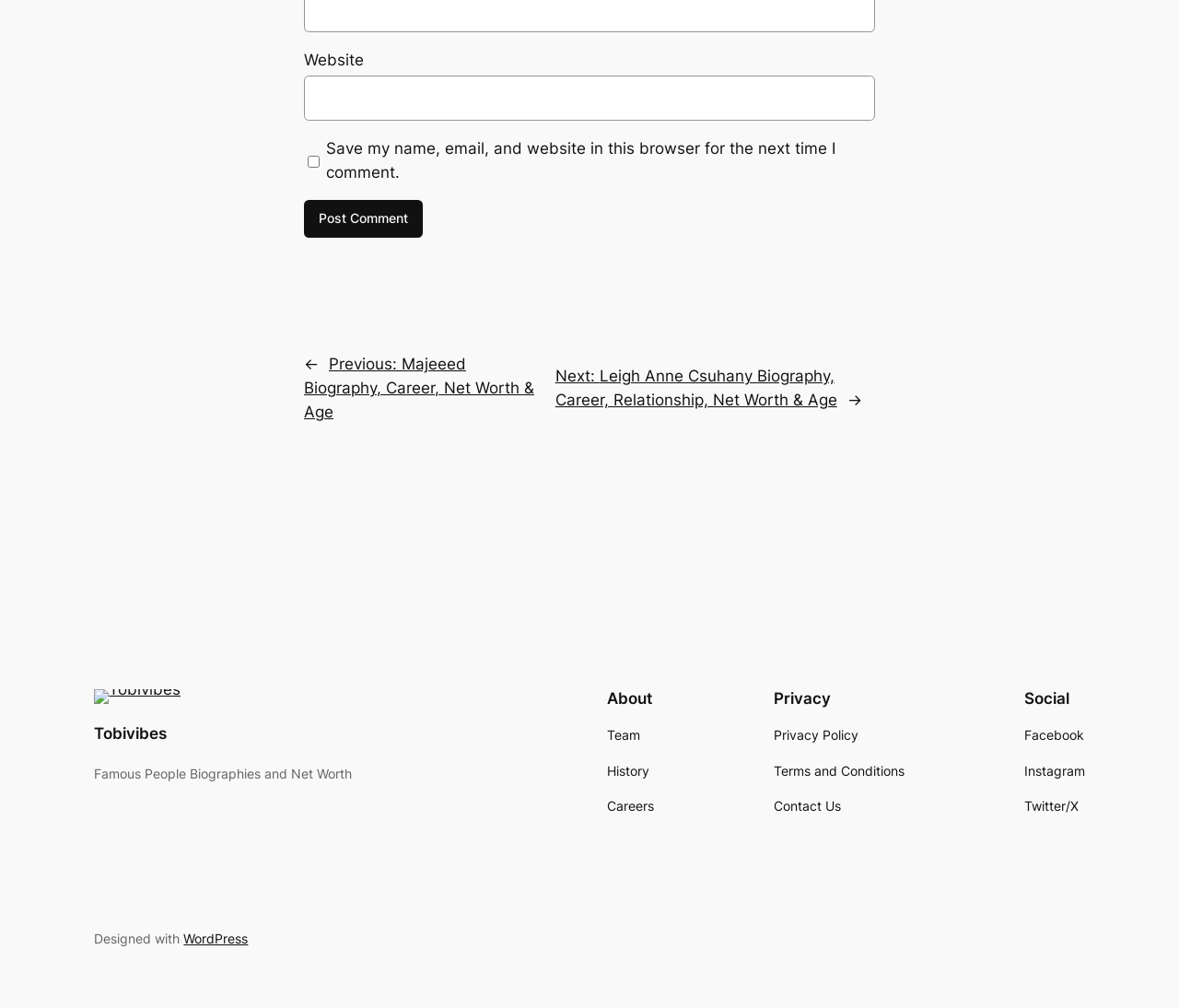What are the main sections of the website?
Provide a well-explained and detailed answer to the question.

The navigation sections 'Posts', 'About', 'Privacy', and 'Social Media' are located at the top of the webpage, indicating that these are the main sections of the website.